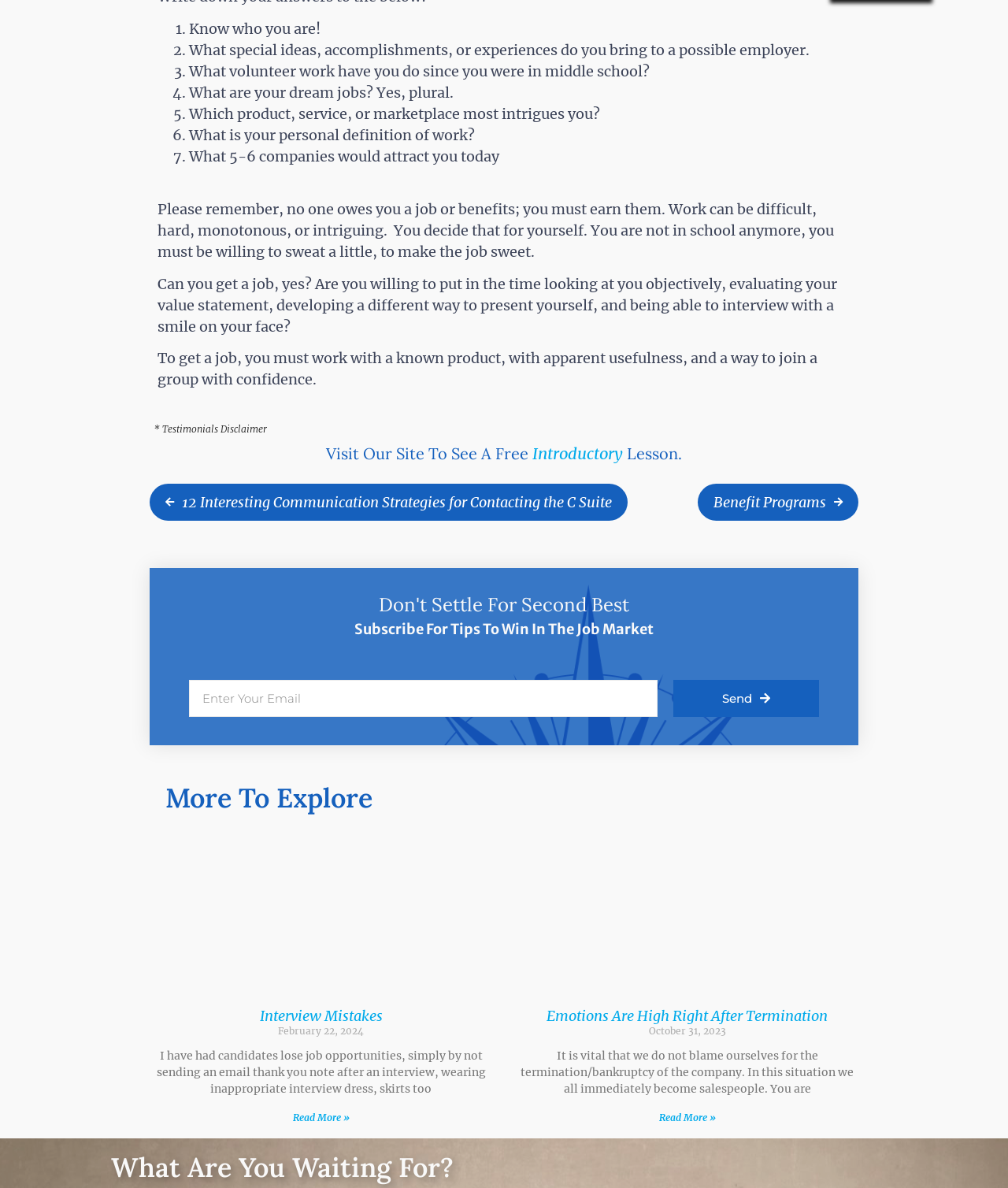How many links are there in the 'More To Explore' section?
Provide a one-word or short-phrase answer based on the image.

2